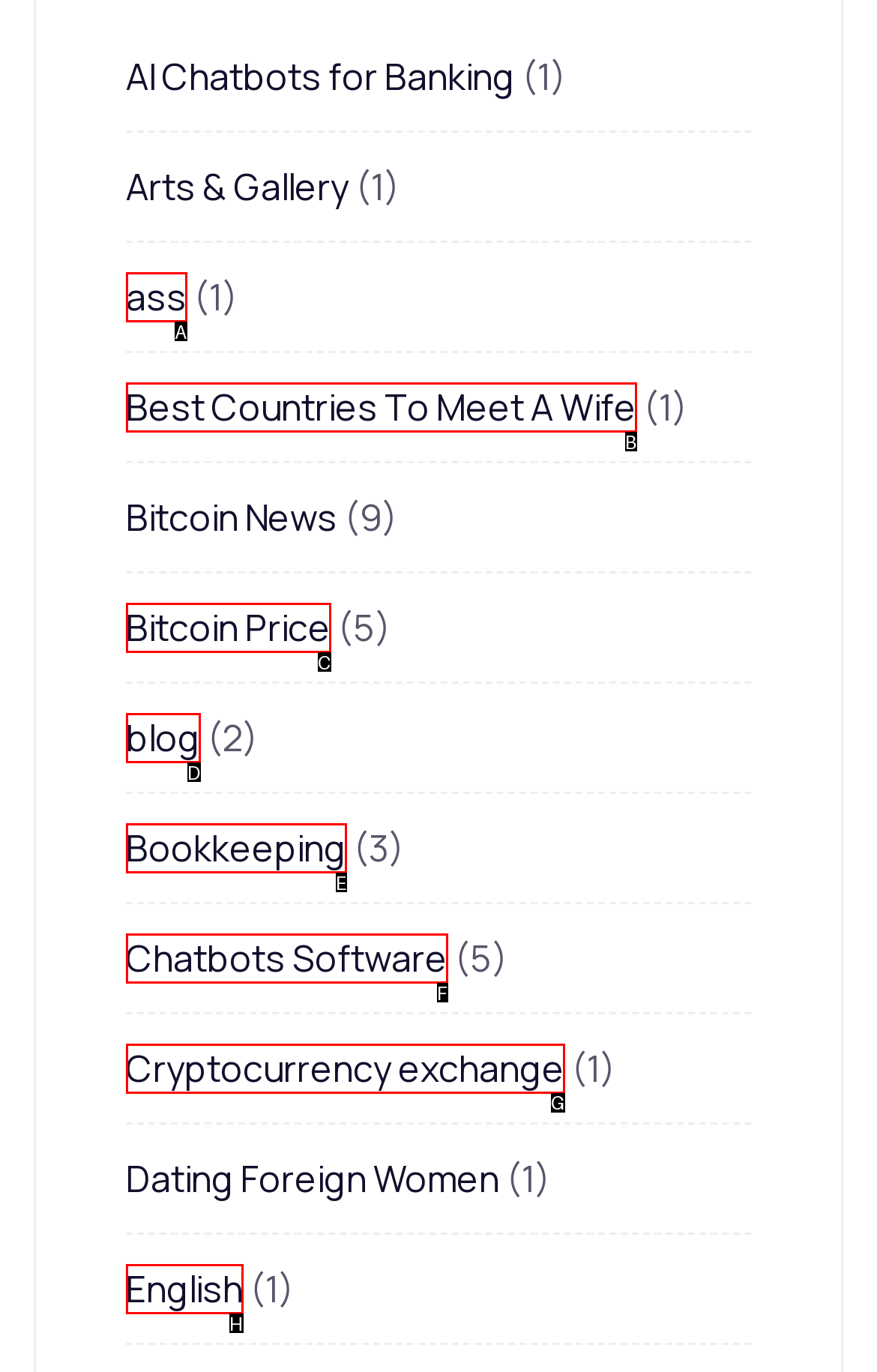Decide which UI element to click to accomplish the task: Learn about Cryptocurrency exchange
Respond with the corresponding option letter.

G